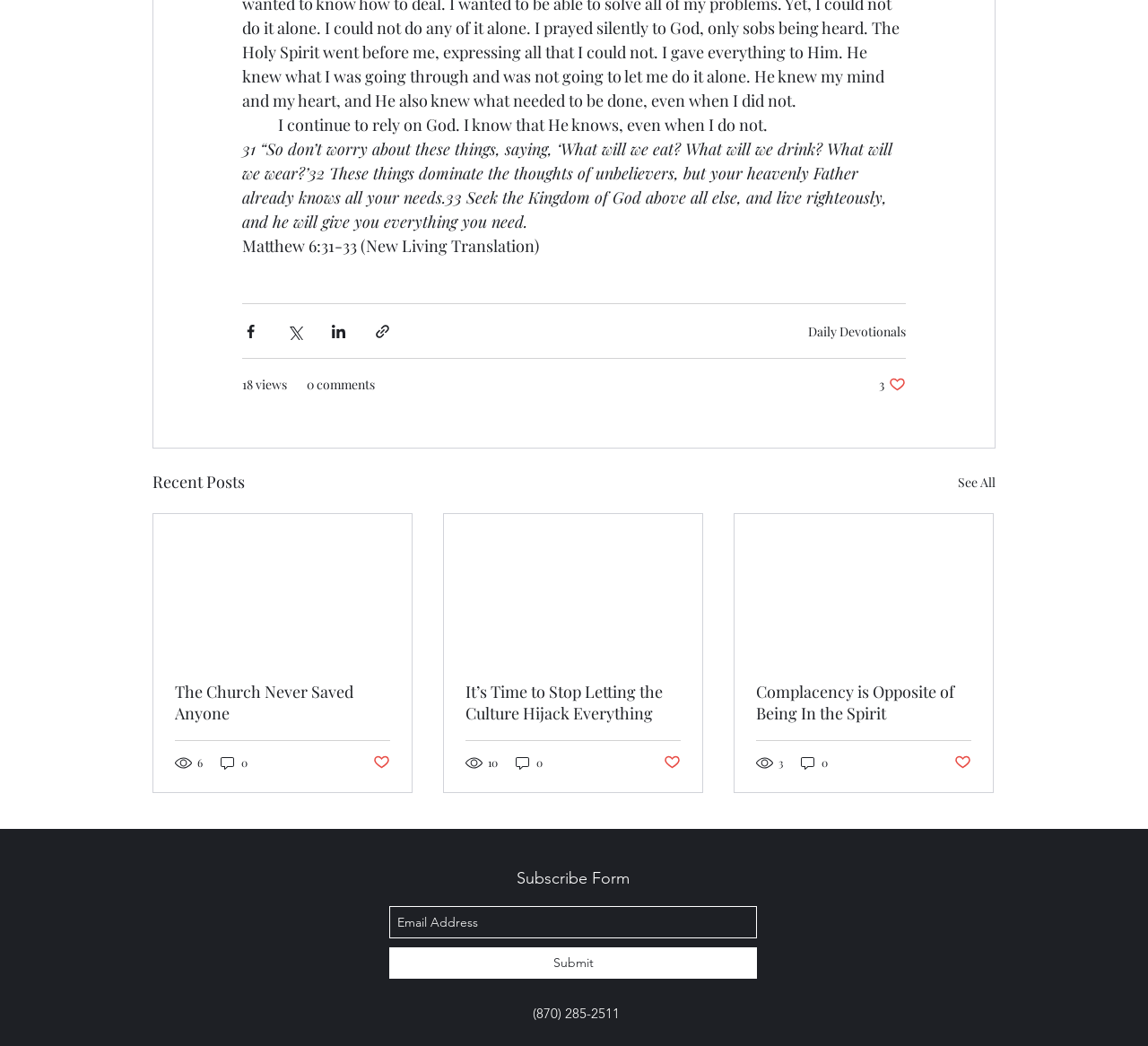What is the purpose of the region at the bottom of the page?
Give a single word or phrase answer based on the content of the image.

Subscribe Form